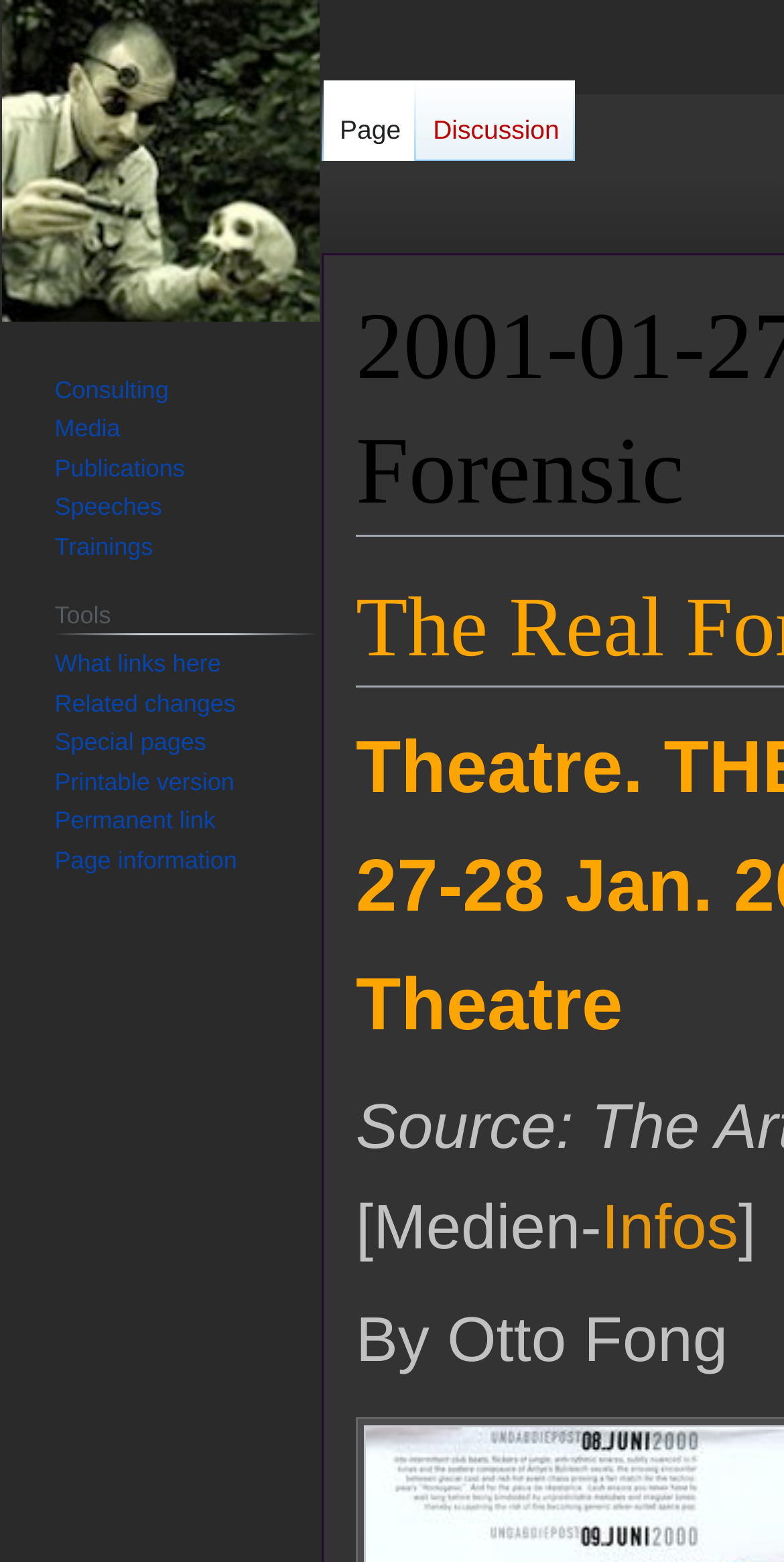Identify the bounding box coordinates of the clickable section necessary to follow the following instruction: "View related changes". The coordinates should be presented as four float numbers from 0 to 1, i.e., [left, top, right, bottom].

[0.07, 0.441, 0.301, 0.459]